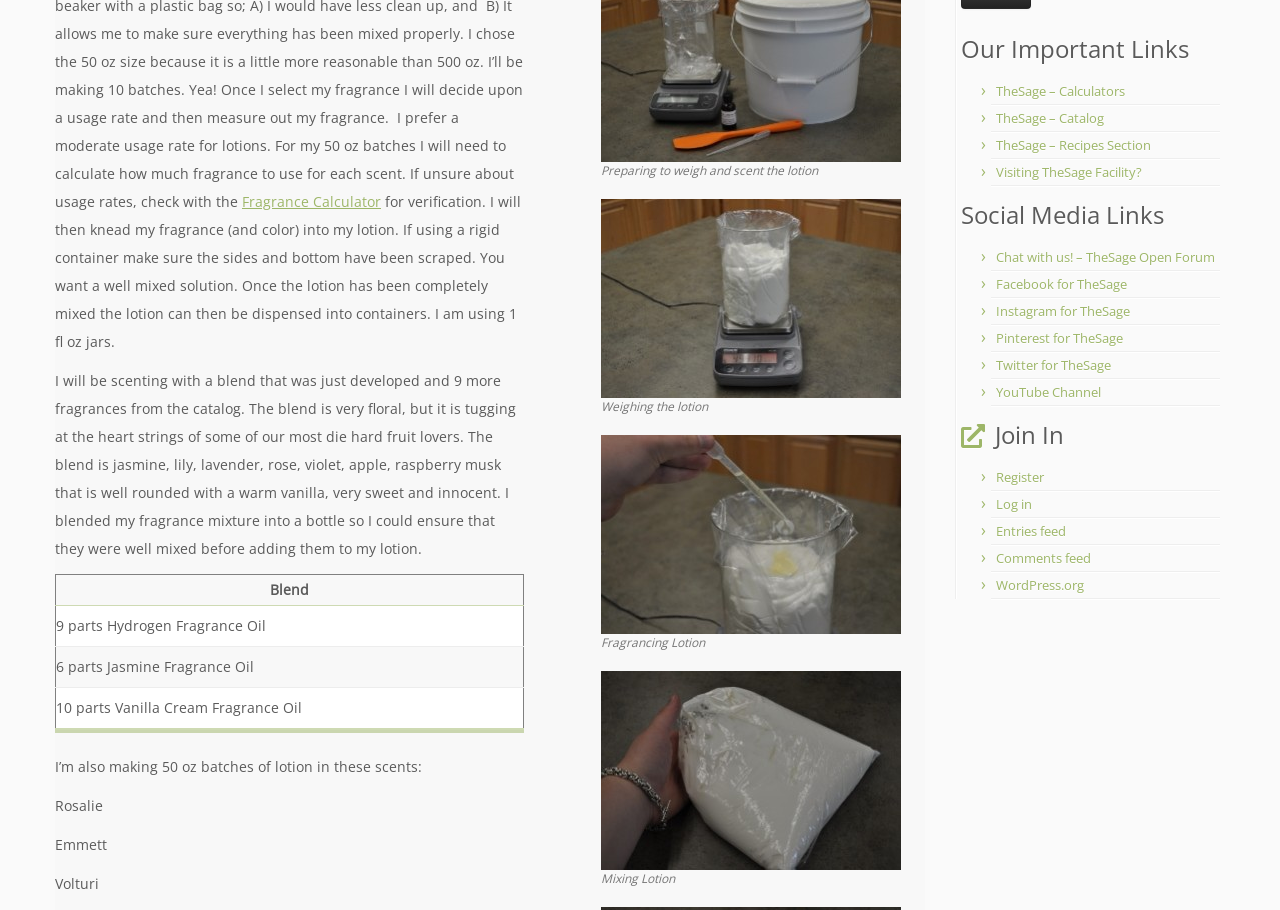From the screenshot, find the bounding box of the UI element matching this description: "parent_node: Weighing the lotion title="DSC_0026"". Supply the bounding box coordinates in the form [left, top, right, bottom], each a float between 0 and 1.

[0.47, 0.316, 0.704, 0.337]